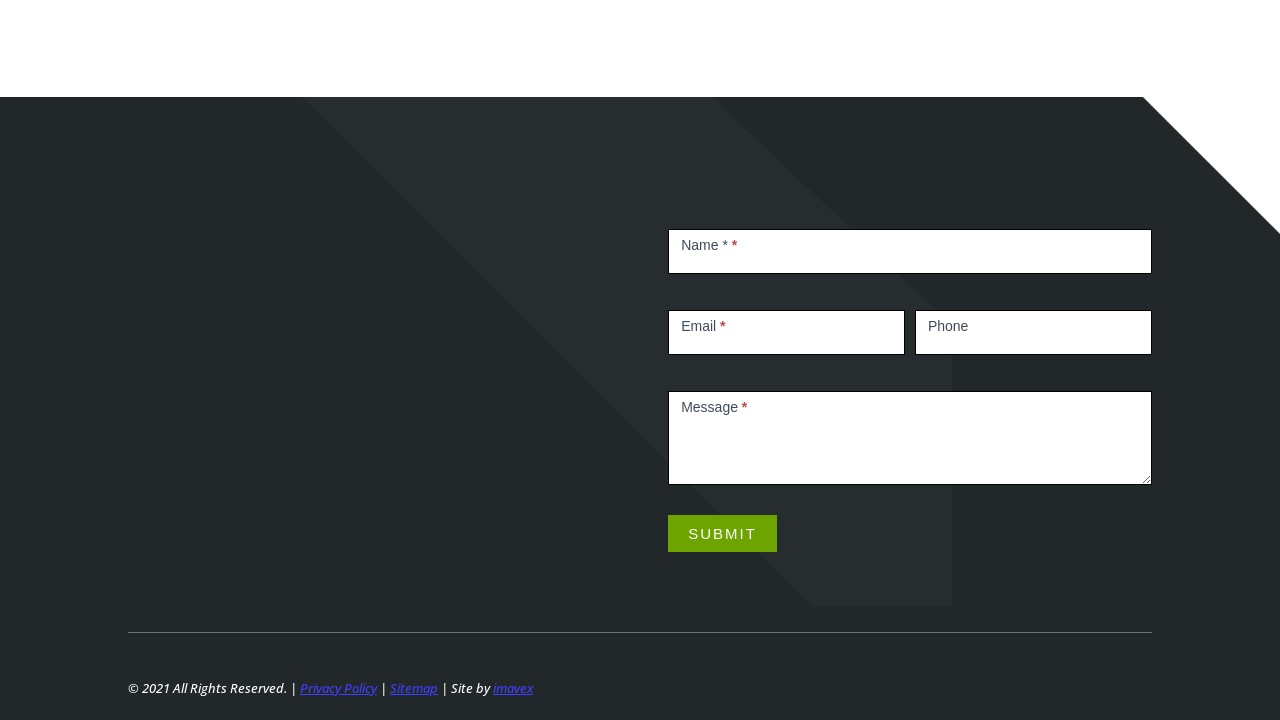Please find the bounding box for the UI element described by: "1-866-535-7972".

[0.311, 0.304, 0.4, 0.335]